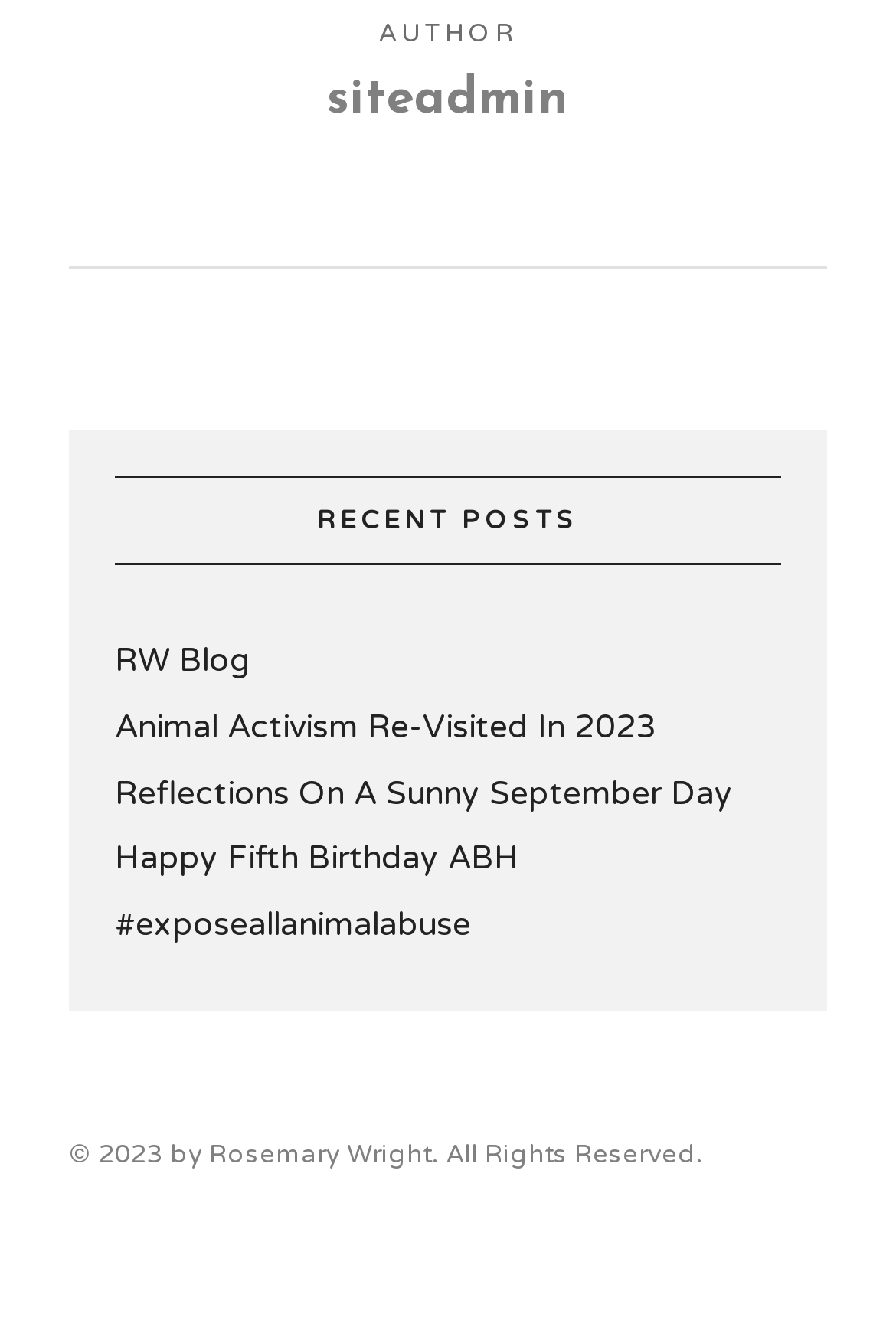Ascertain the bounding box coordinates for the UI element detailed here: "Animal Activism Re-Visited In 2023". The coordinates should be provided as [left, top, right, bottom] with each value being a float between 0 and 1.

[0.128, 0.529, 0.733, 0.558]